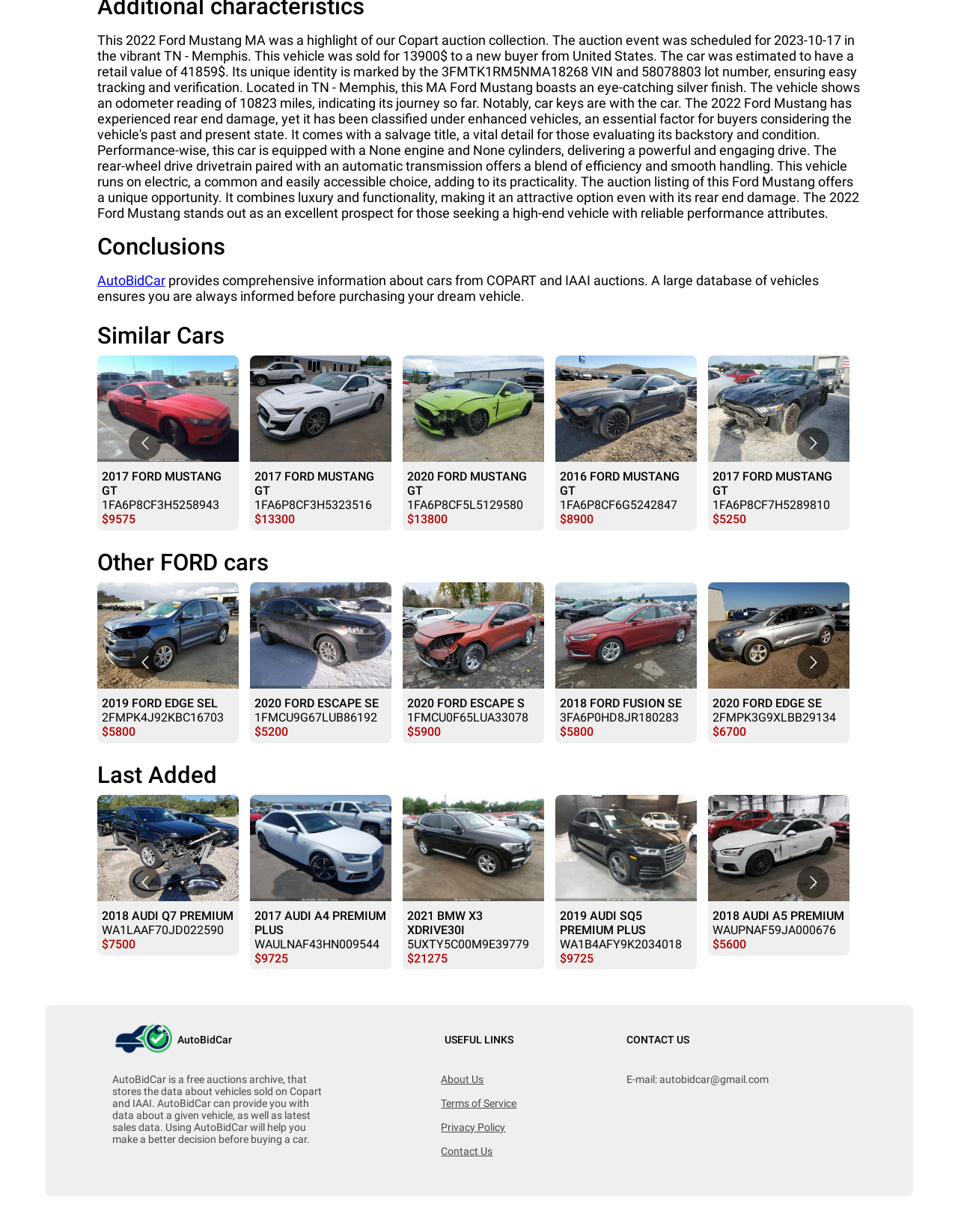What is the purpose of AutoBidCar?
Using the screenshot, give a one-word or short phrase answer.

Provide car information